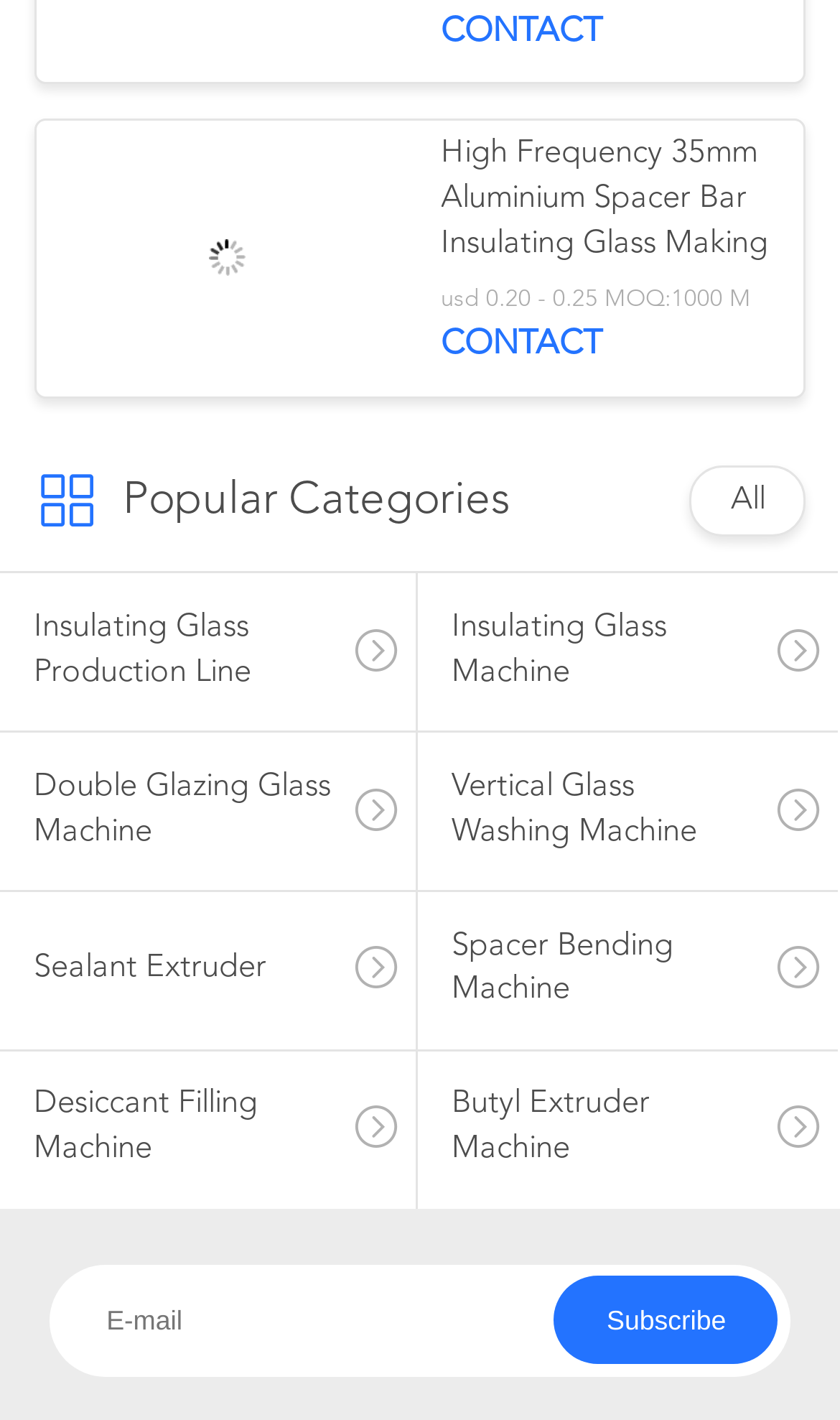What is the minimum order quantity for the Aluminium Spacer Bar?
Refer to the screenshot and respond with a concise word or phrase.

1000 M